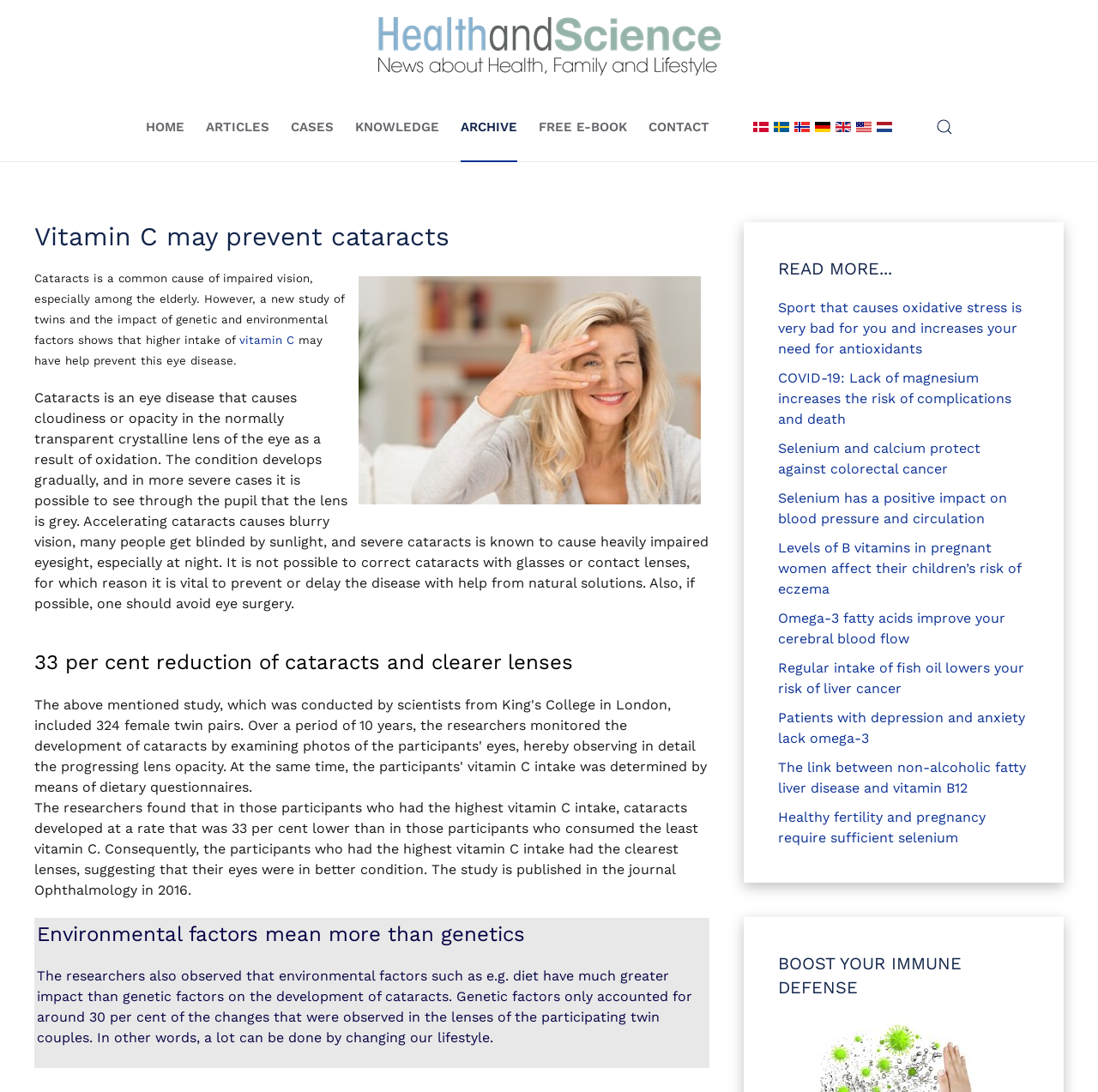Please locate the bounding box coordinates of the element that should be clicked to achieve the given instruction: "Click on Products".

None